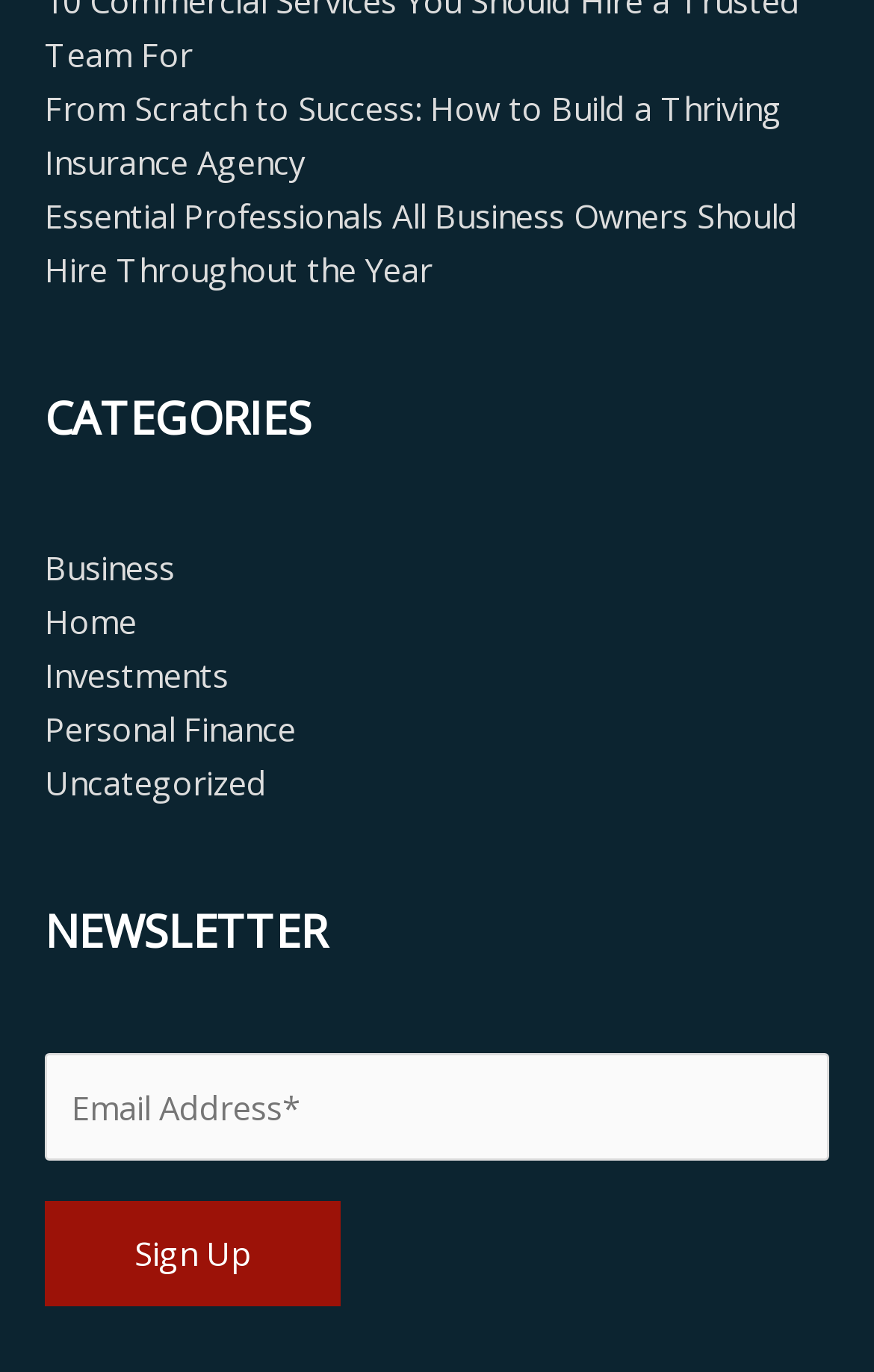Please provide a one-word or short phrase answer to the question:
How many main sections are on the page?

2